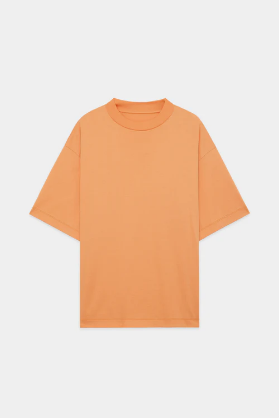Describe all the elements in the image extensively.

This image features the "ORGANIC GIZA 80/2 KNIT COMFORT-FIT MOCK NECK Tee" in a vibrant orange color. The shirt is designed with a relaxed silhouette, characterized by short sleeves and a mock neckline, providing both style and comfort. Its lightweight fabric is perfect for everyday wear, making it a versatile addition to any wardrobe. Ideal for pairing with various bottoms, this tee showcases a contemporary look that balances casual ease with chic sophistication. Priced at ¥16,500, it is part of the collection aimed at those who appreciate quality and sustainable fashion.